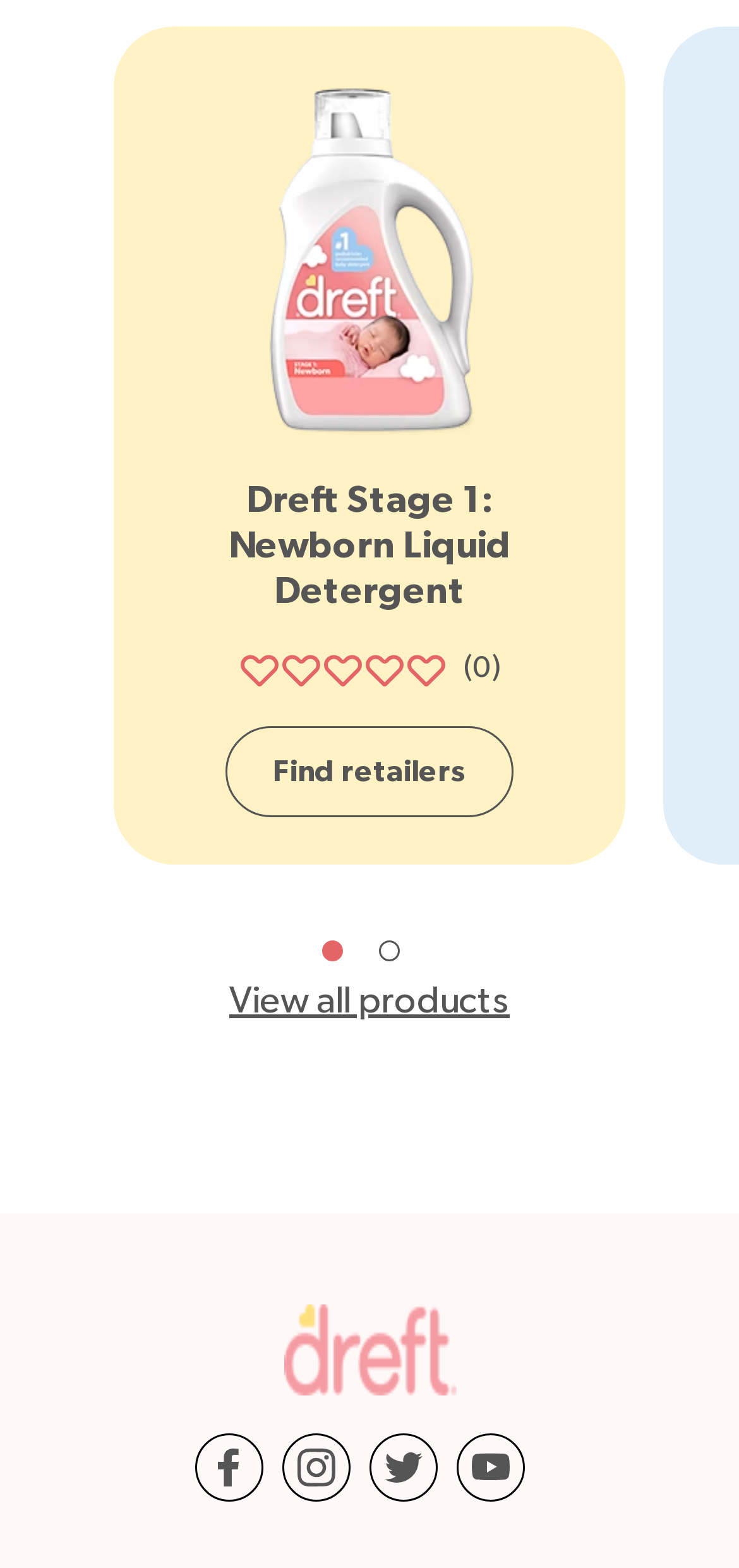Please find the bounding box coordinates of the element that you should click to achieve the following instruction: "Select page 1". The coordinates should be presented as four float numbers between 0 and 1: [left, top, right, bottom].

[0.436, 0.6, 0.487, 0.624]